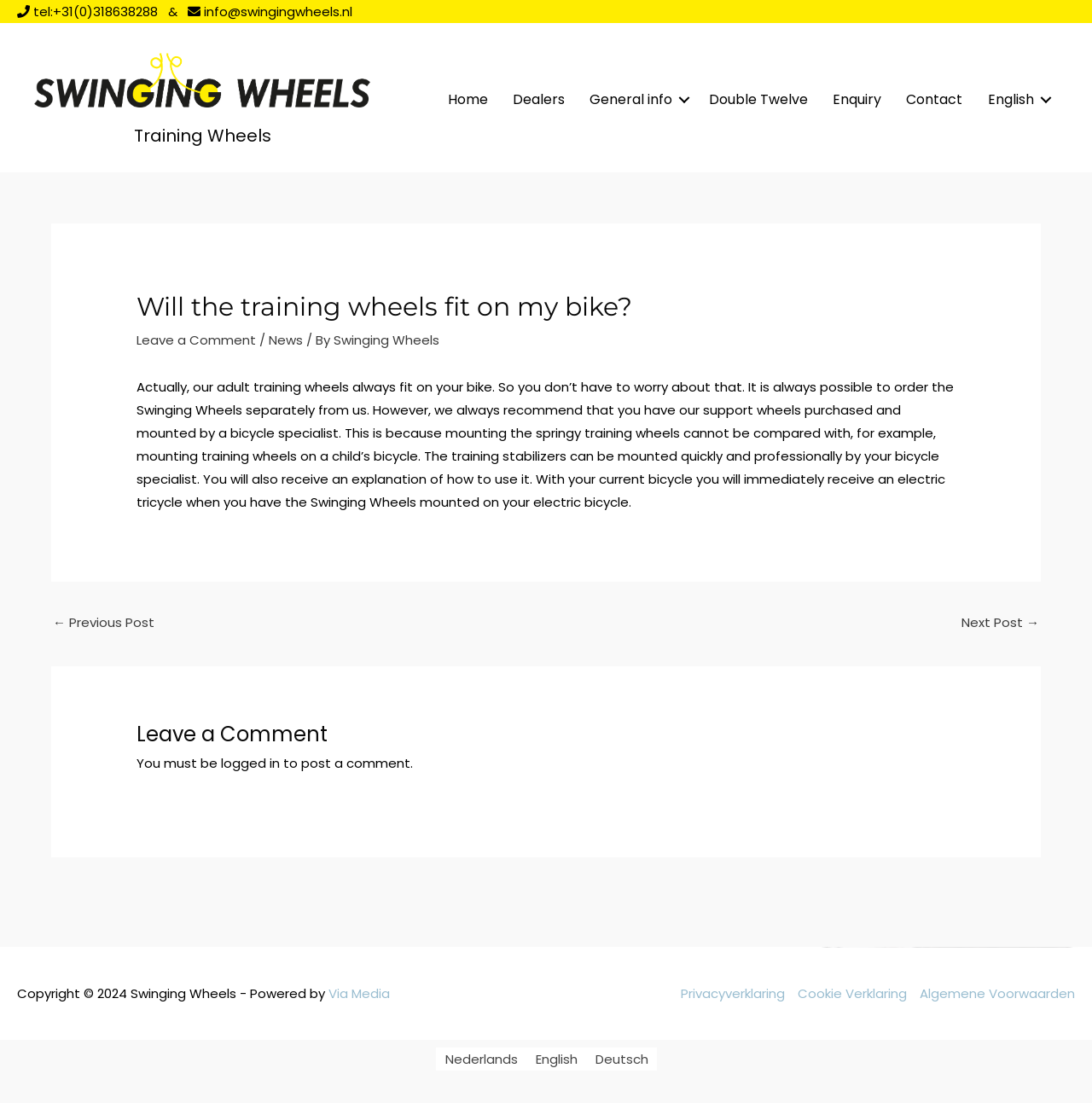Pinpoint the bounding box coordinates of the clickable area needed to execute the instruction: "Read the 'General info' page". The coordinates should be specified as four float numbers between 0 and 1, i.e., [left, top, right, bottom].

[0.529, 0.074, 0.638, 0.108]